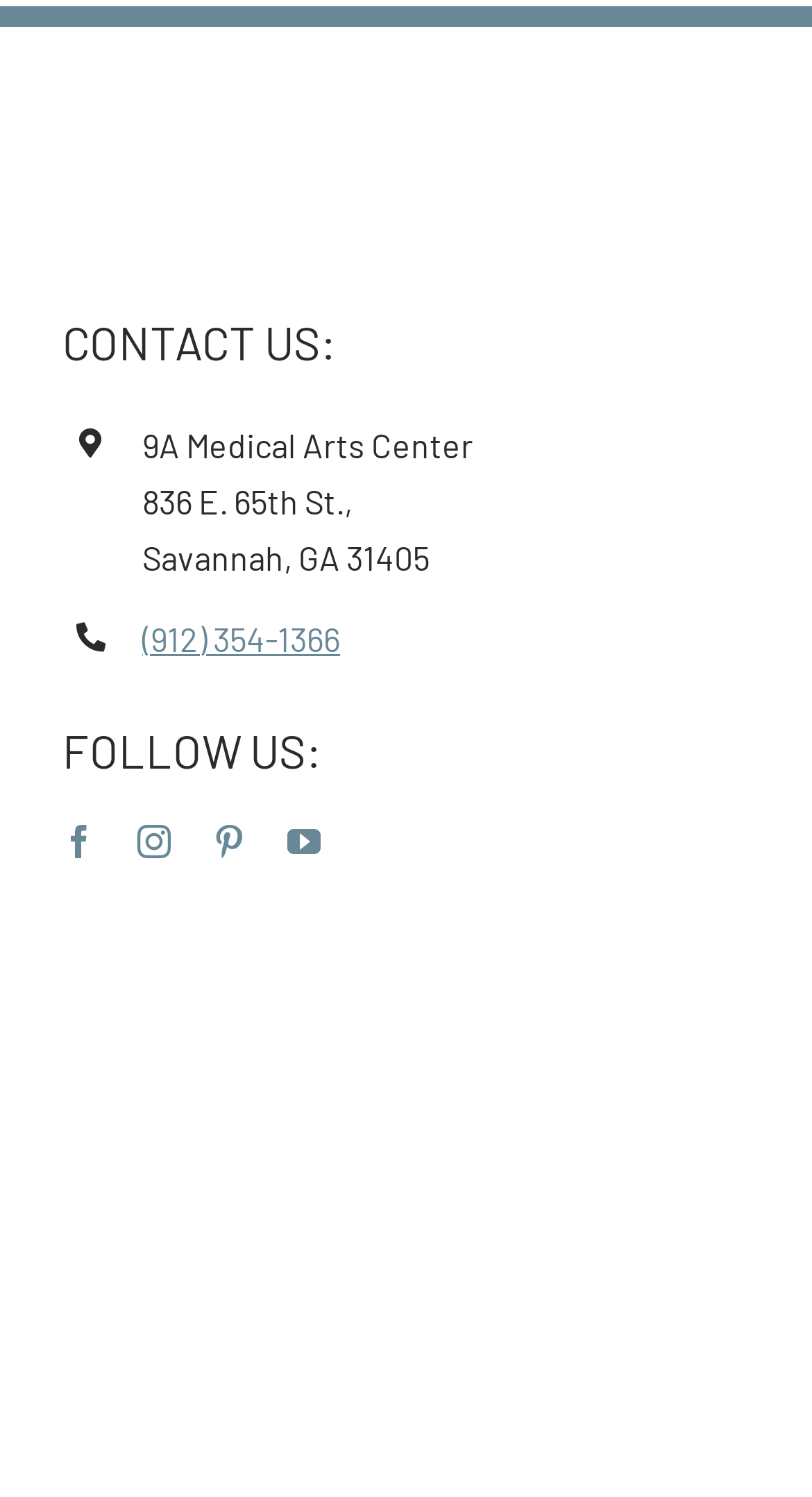What is the address of Savannah Dental Solutions?
Please answer the question as detailed as possible based on the image.

I found the address by looking at the static text elements under the 'CONTACT US:' heading, which provides the address as '836 E. 65th St.,' and 'Savannah, GA 31405'.